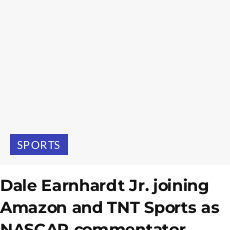Give a short answer to this question using one word or a phrase:
What companies is Dale Earnhardt Jr. joining?

Amazon and TNT Sports